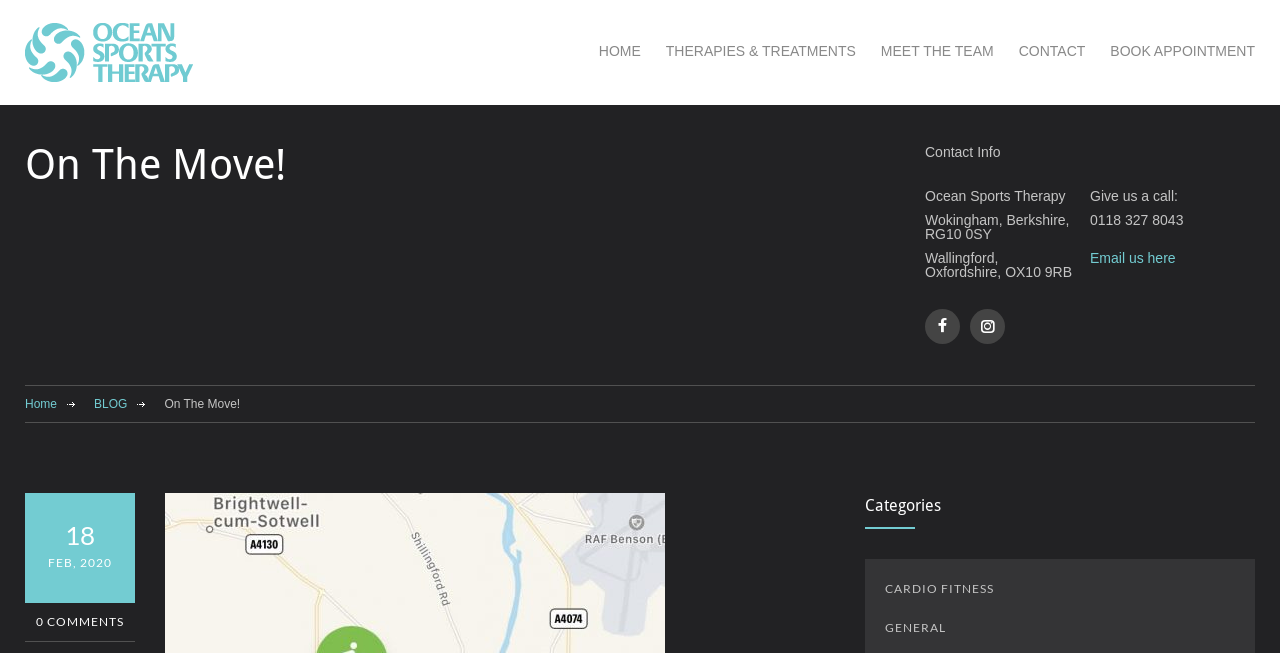Use a single word or phrase to answer the question:
What is the address of the Wokingham location?

Wokingham, Berkshire, RG10 0SY